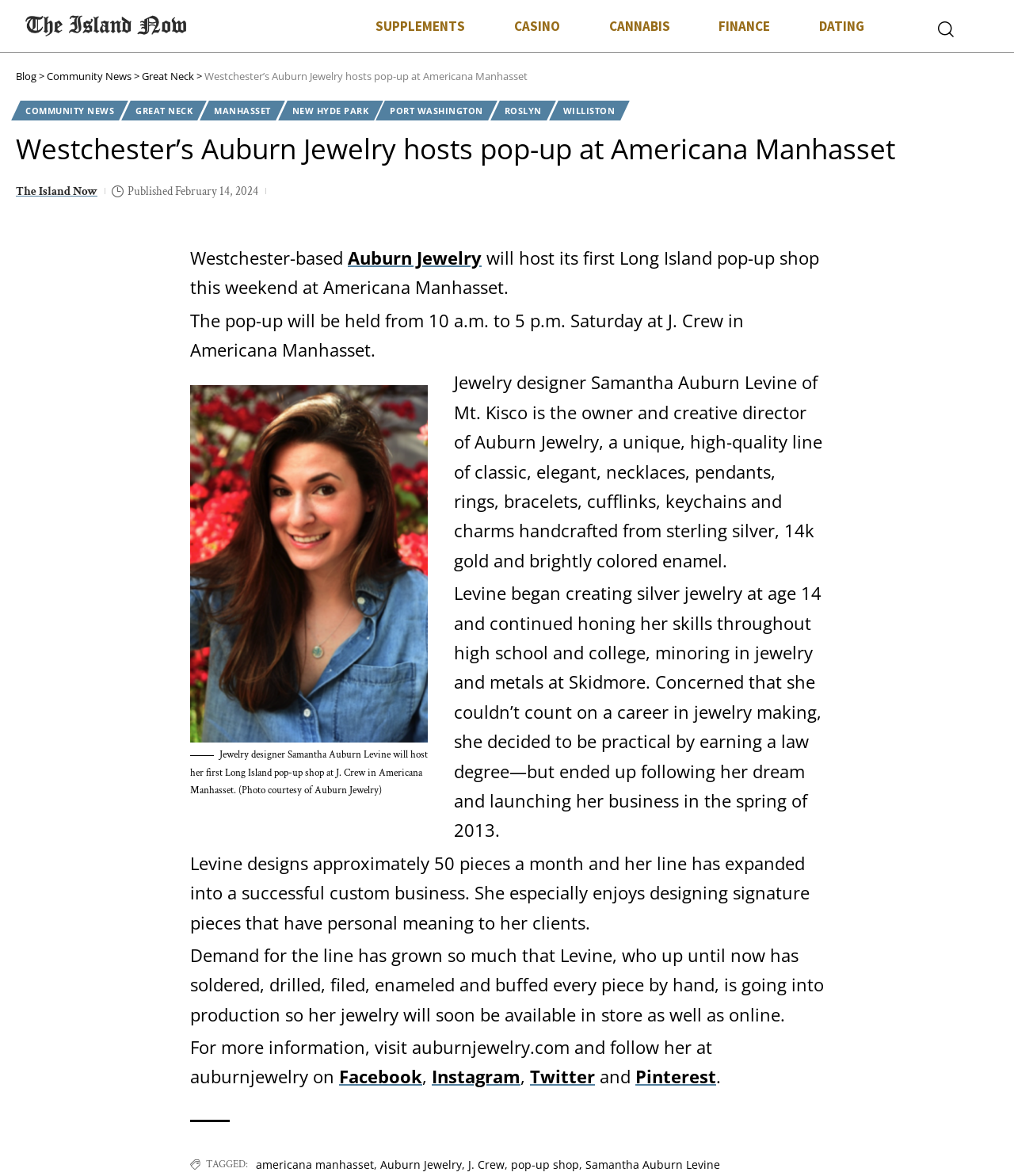Provide a brief response in the form of a single word or phrase:
Where will the pop-up shop be held?

J. Crew in Americana Manhasset